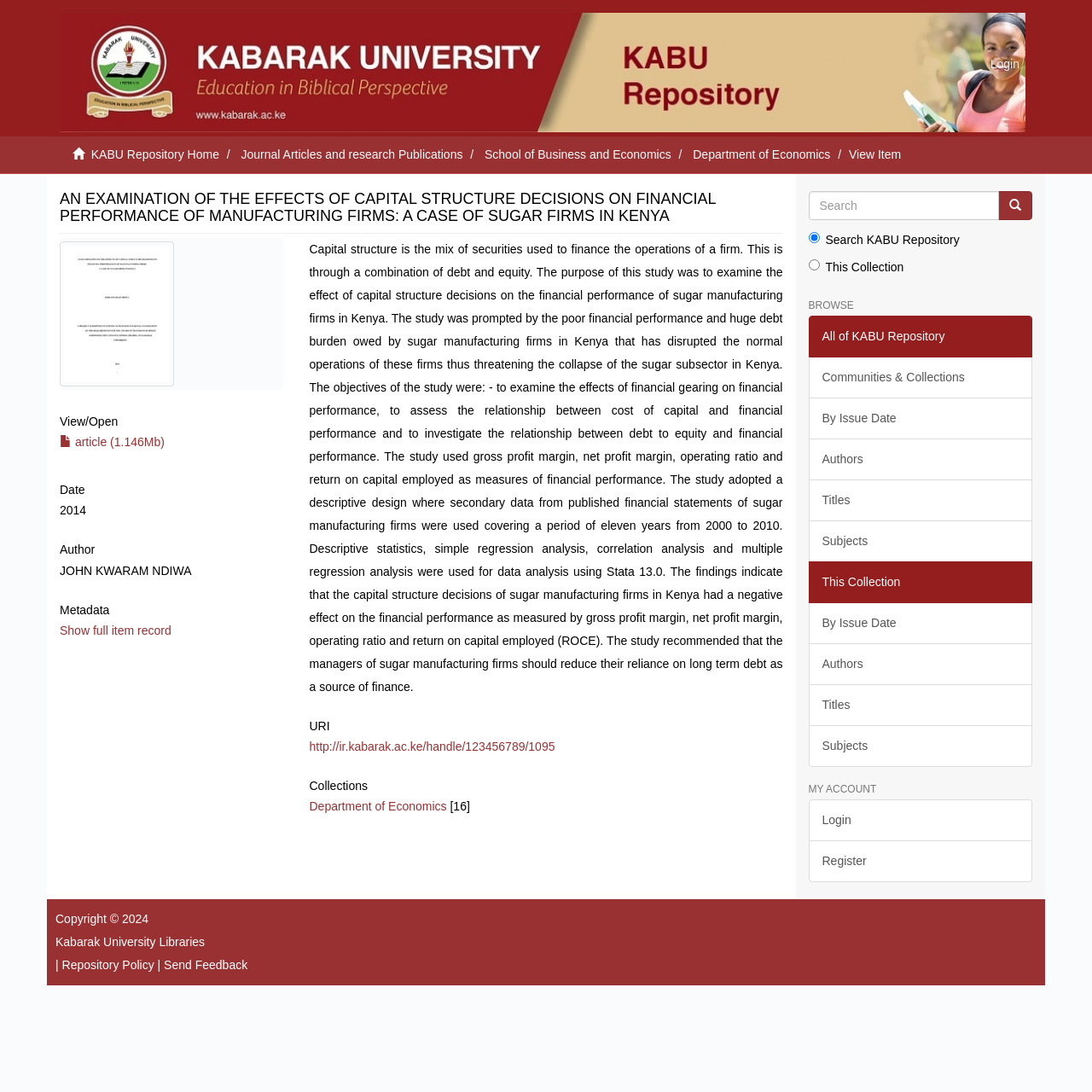Determine the bounding box coordinates of the UI element described below. Use the format (top-left x, top-left y, bottom-right x, bottom-right y) with floating point numbers between 0 and 1: Business

None